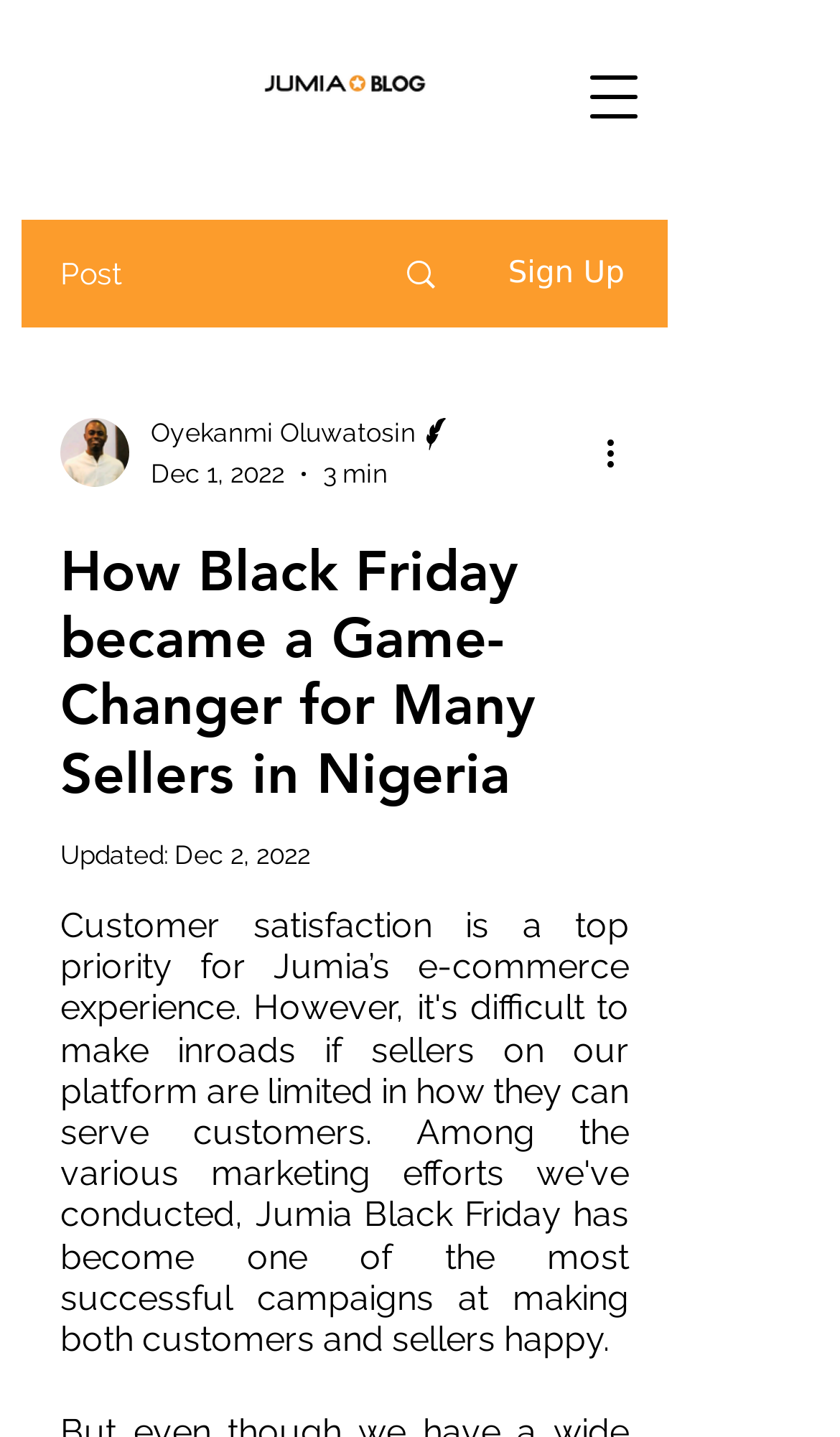When was the article updated?
Look at the webpage screenshot and answer the question with a detailed explanation.

I found the update date by looking at the section that contains the article's metadata. The text 'Updated: Dec 2, 2022' is located below the article's title, indicating that it is the update date.